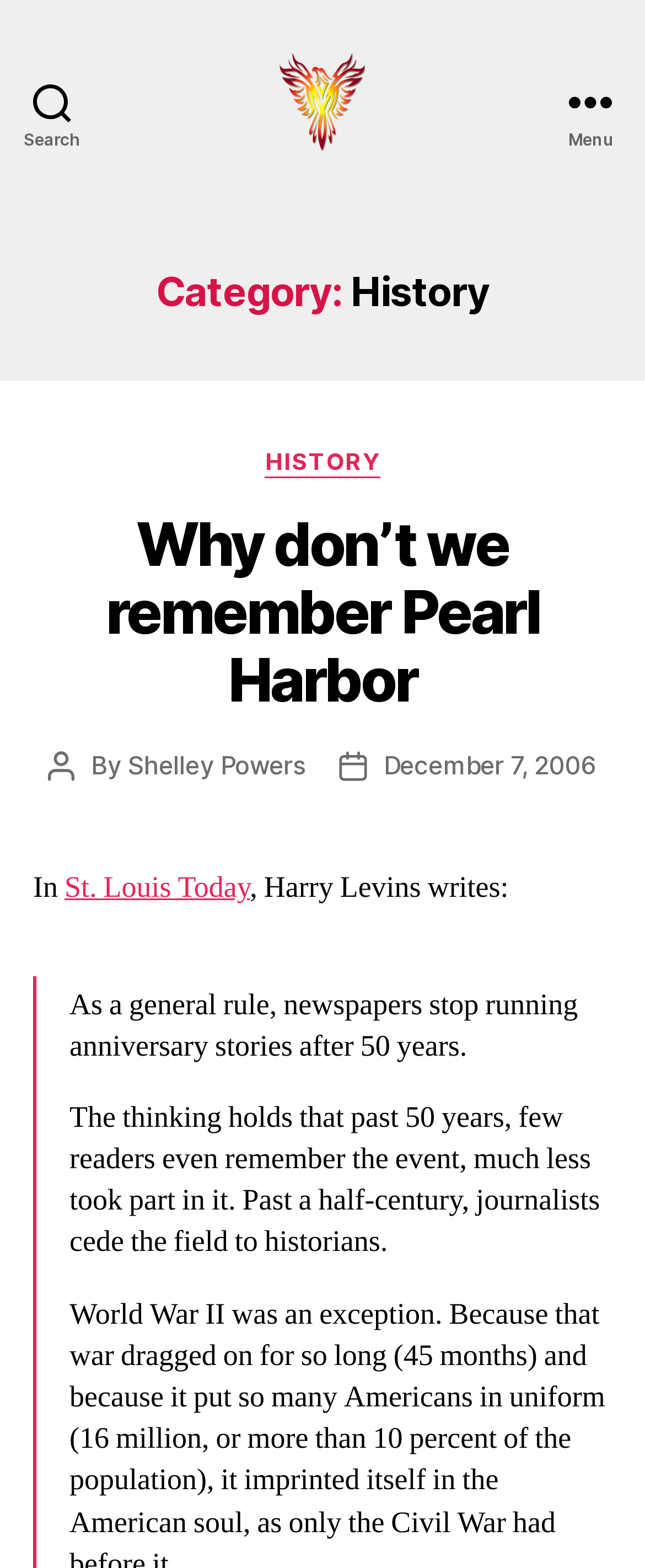Identify the bounding box coordinates necessary to click and complete the given instruction: "Open the menu".

[0.831, 0.0, 1.0, 0.13]